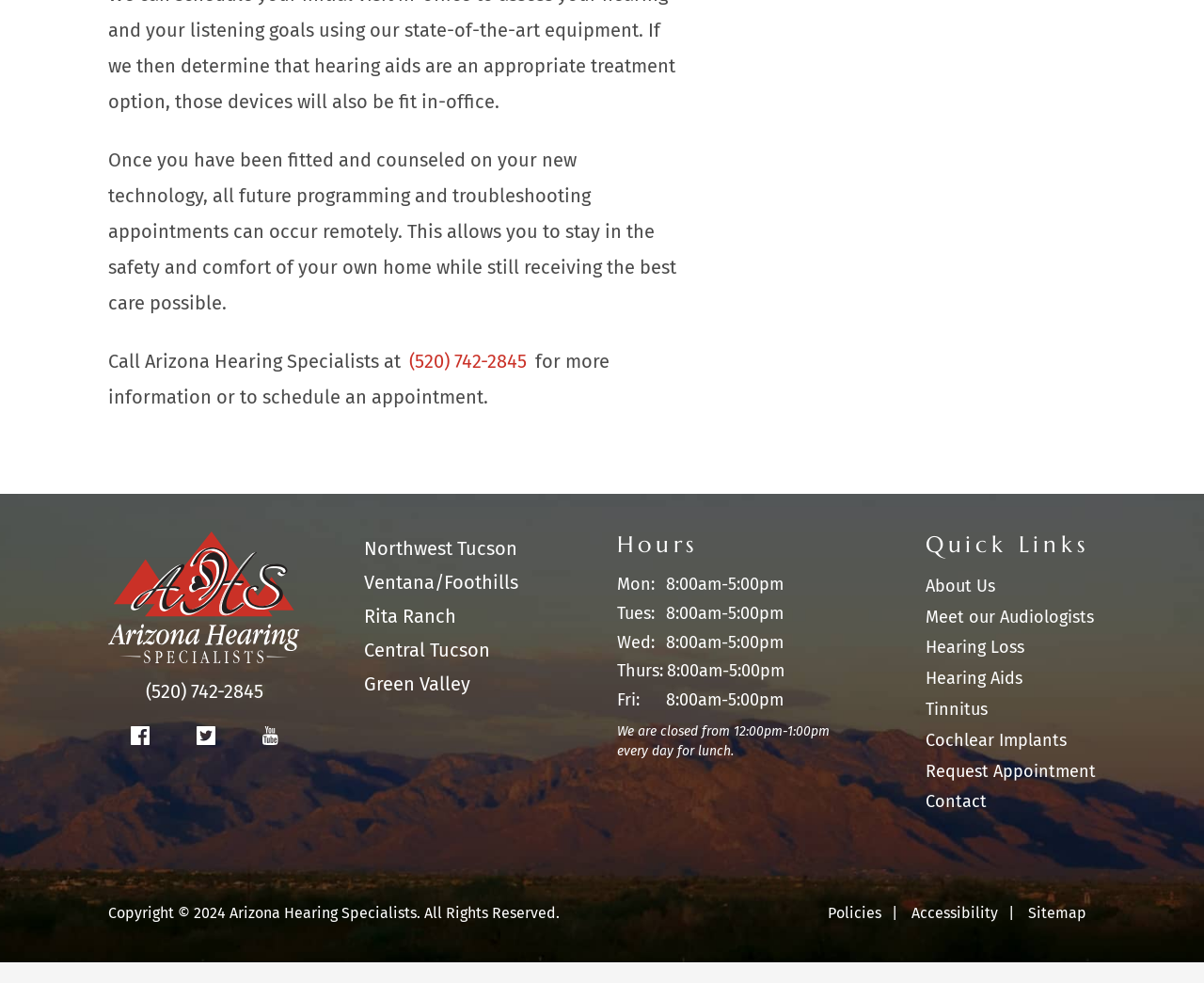Identify the bounding box of the HTML element described as: "Rita Ranch".

[0.302, 0.637, 0.379, 0.66]